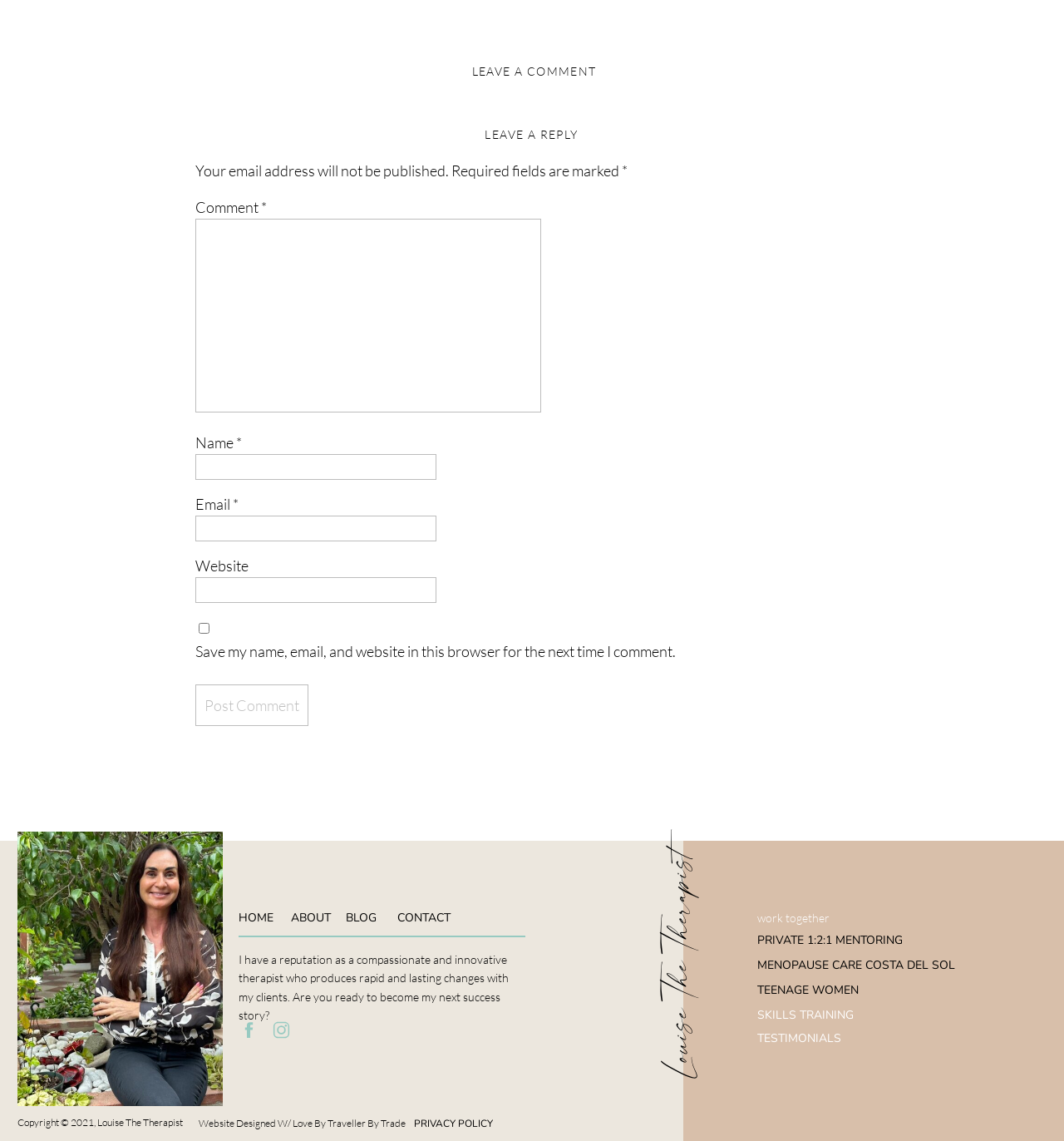Please specify the coordinates of the bounding box for the element that should be clicked to carry out this instruction: "post a comment". The coordinates must be four float numbers between 0 and 1, formatted as [left, top, right, bottom].

[0.184, 0.6, 0.29, 0.637]